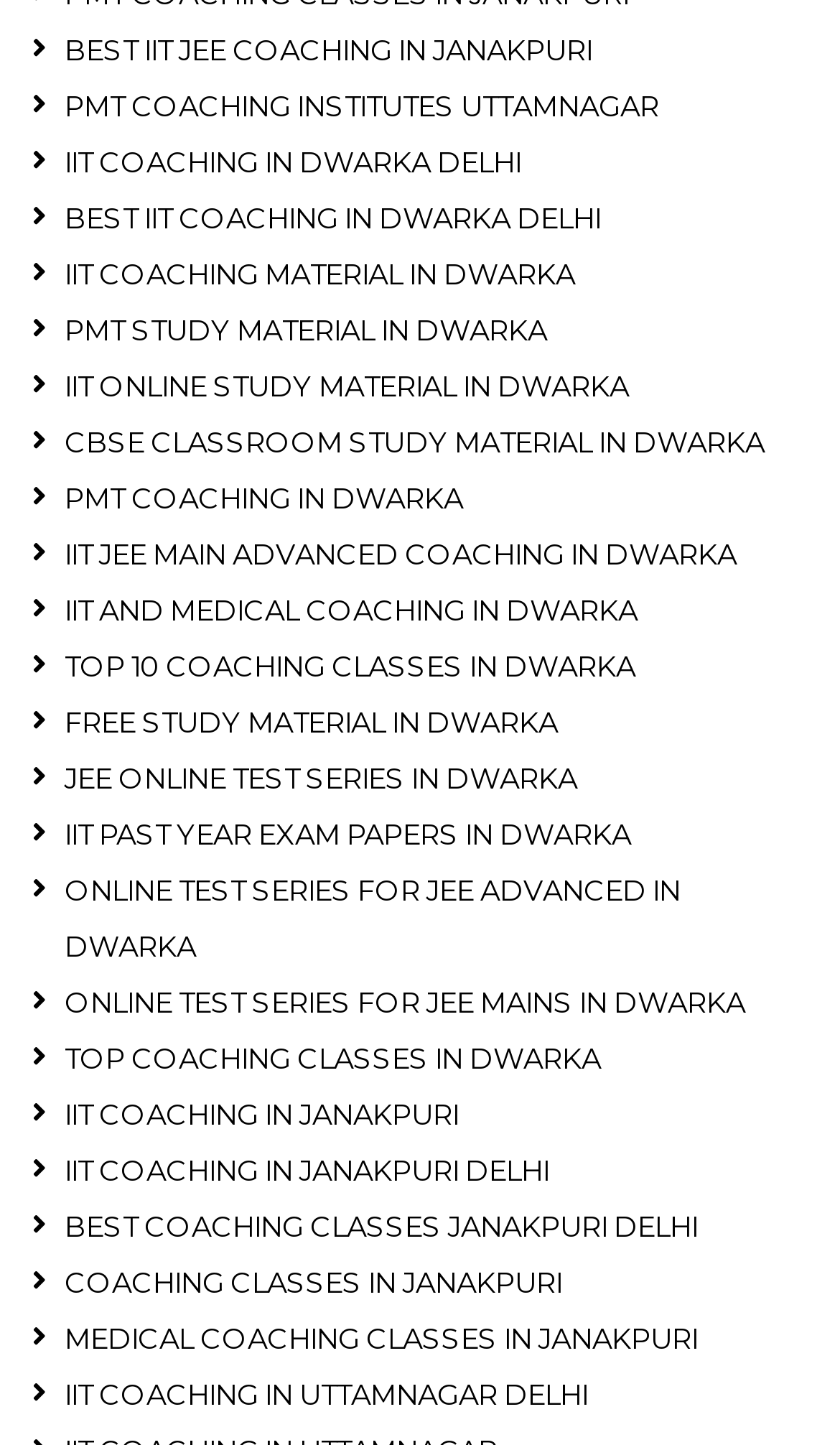Show the bounding box coordinates for the element that needs to be clicked to execute the following instruction: "Click on the 'Light Pen' image". Provide the coordinates in the form of four float numbers between 0 and 1, i.e., [left, top, right, bottom].

None